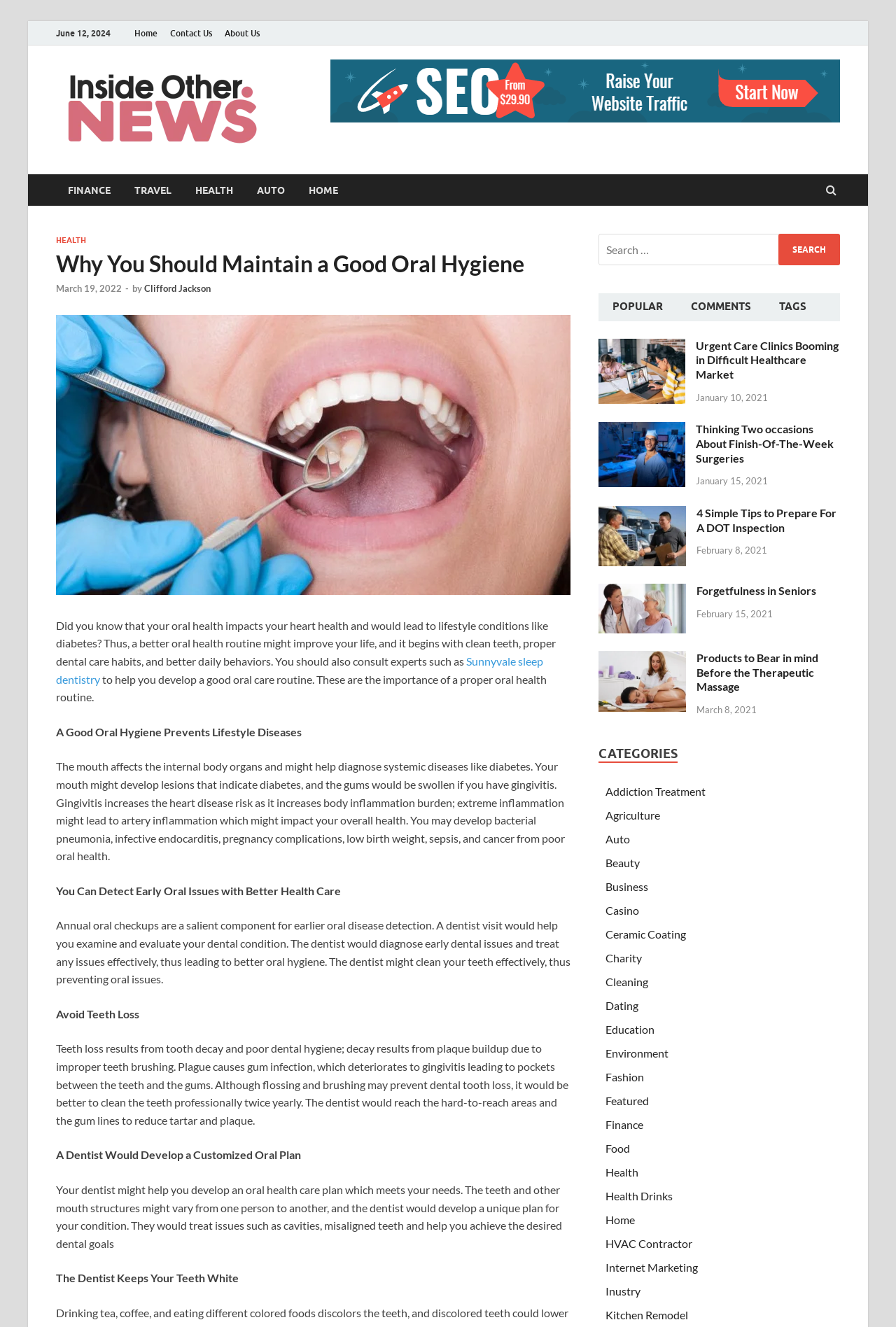Please find the bounding box coordinates (top-left x, top-left y, bottom-right x, bottom-right y) in the screenshot for the UI element described as follows: Account

None